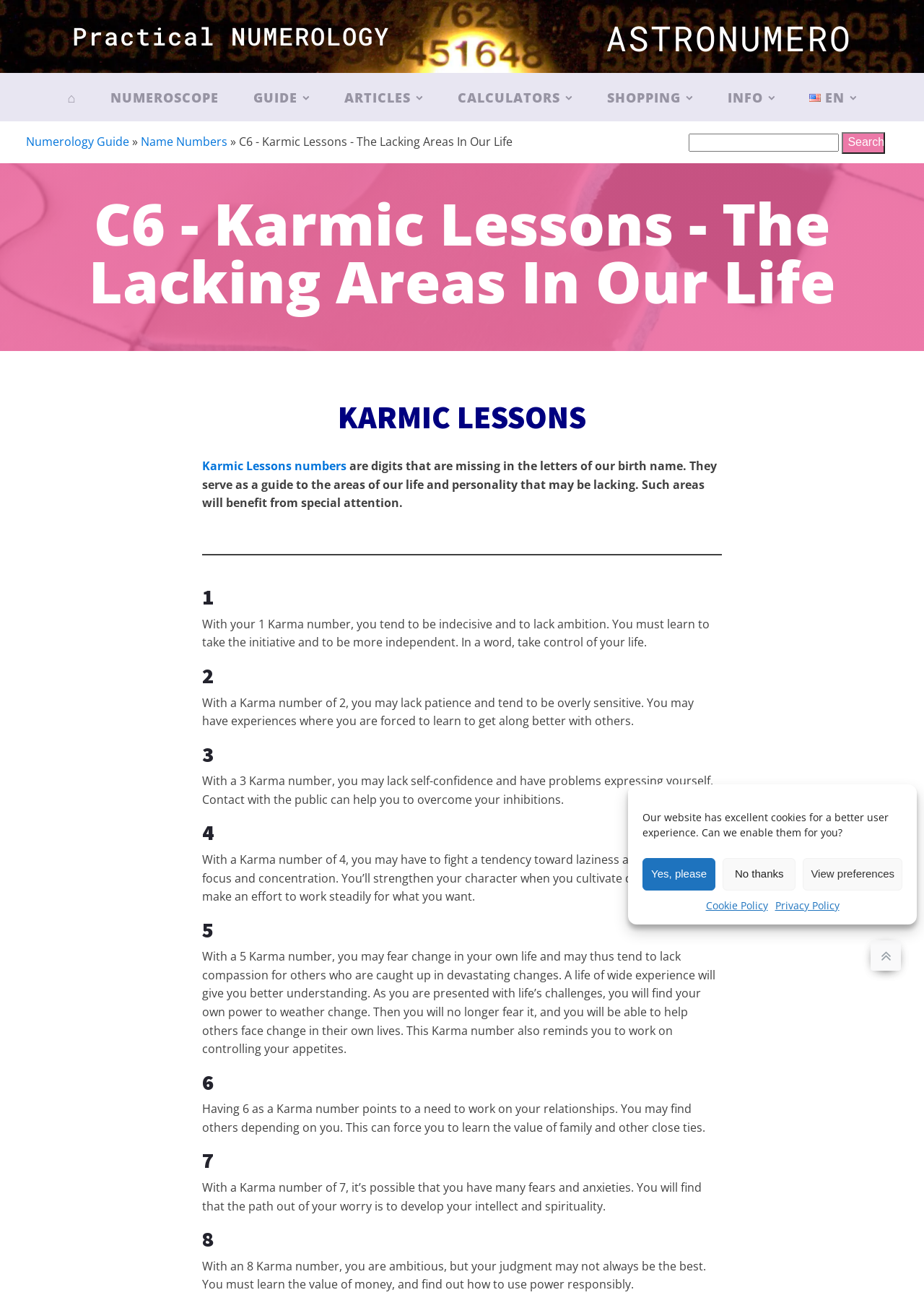Locate the bounding box coordinates of the area that needs to be clicked to fulfill the following instruction: "Read about the meaning of 1 karma number". The coordinates should be in the format of four float numbers between 0 and 1, namely [left, top, right, bottom].

[0.219, 0.434, 0.781, 0.47]